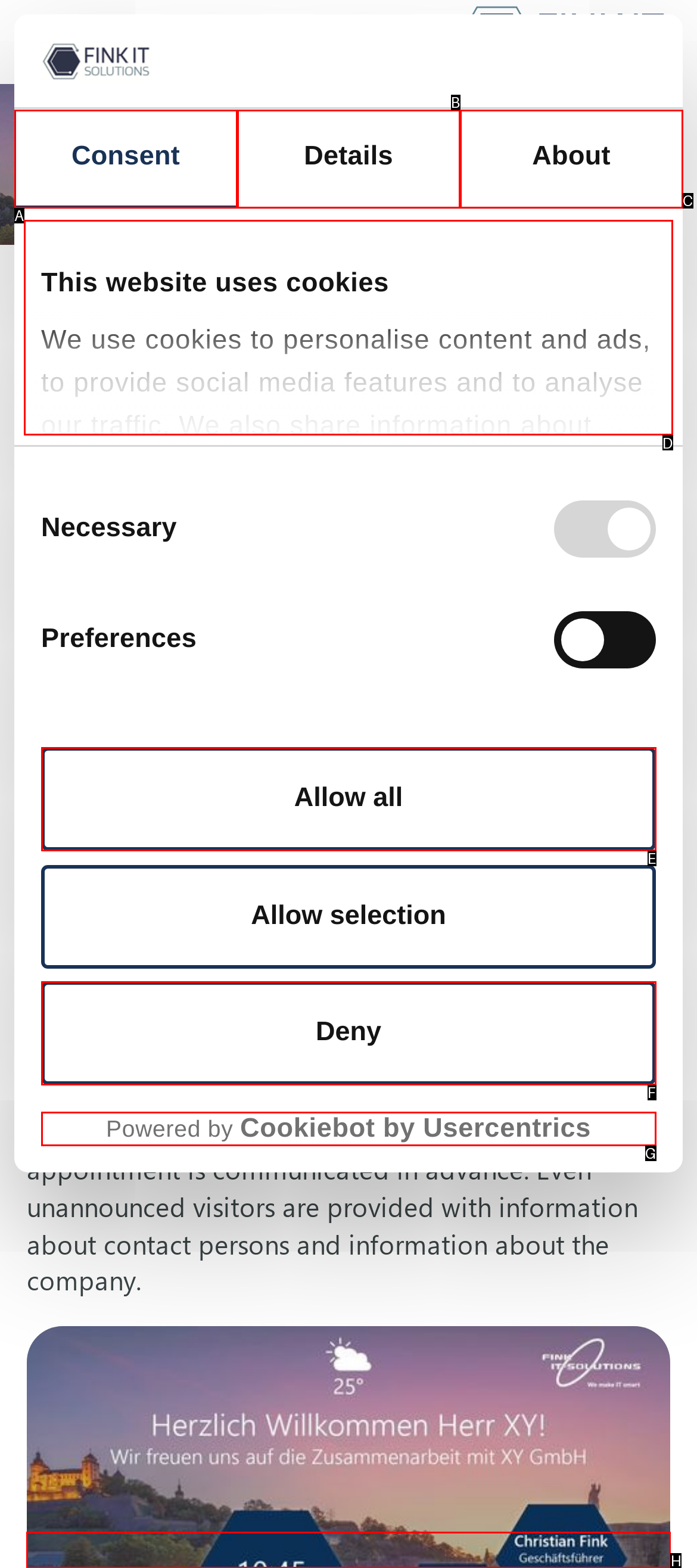Determine which HTML element should be clicked for this task: Click the link at the bottom of the page
Provide the option's letter from the available choices.

H